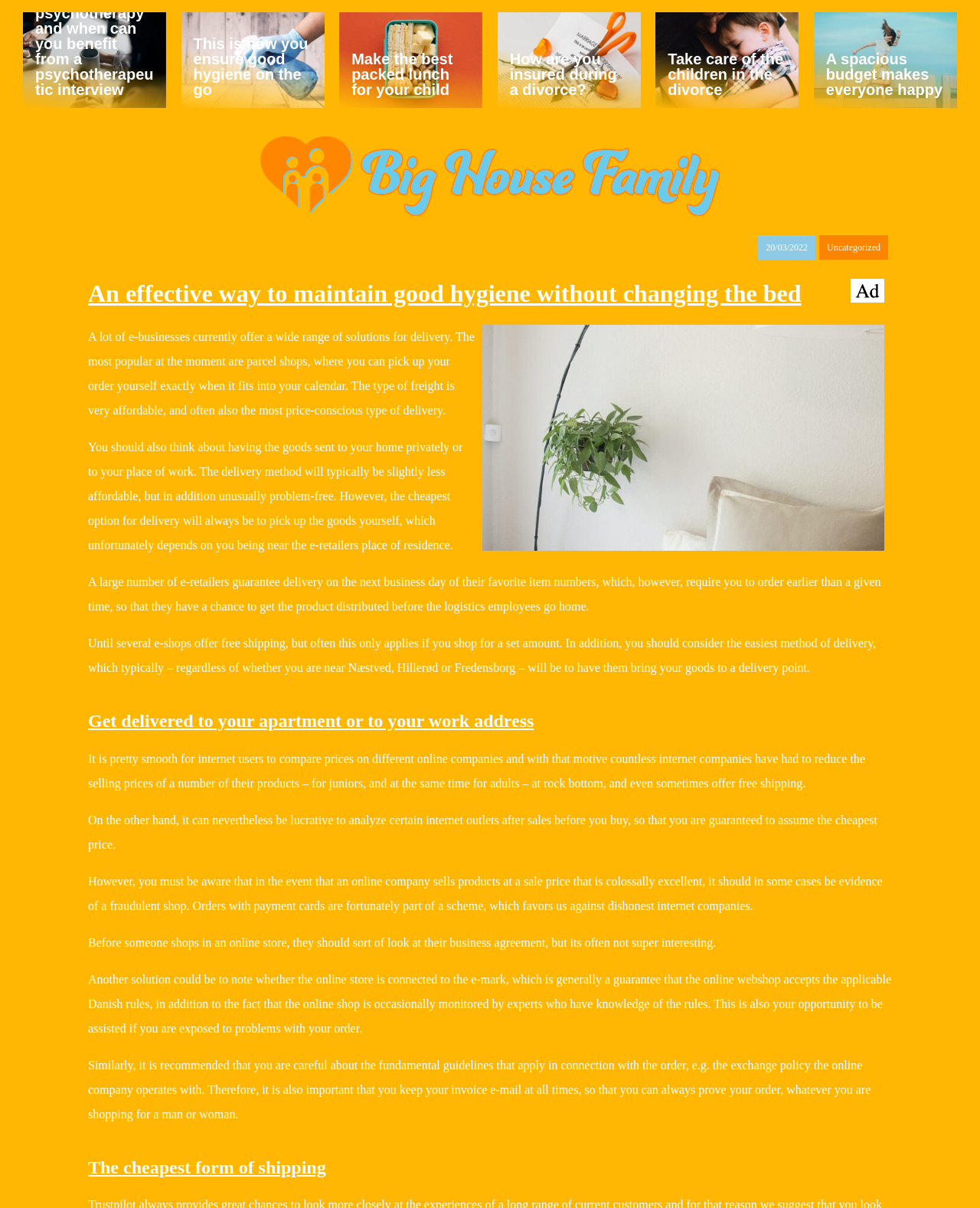Provide a one-word or short-phrase response to the question:
What is the cheapest form of shipping?

Picking up goods yourself